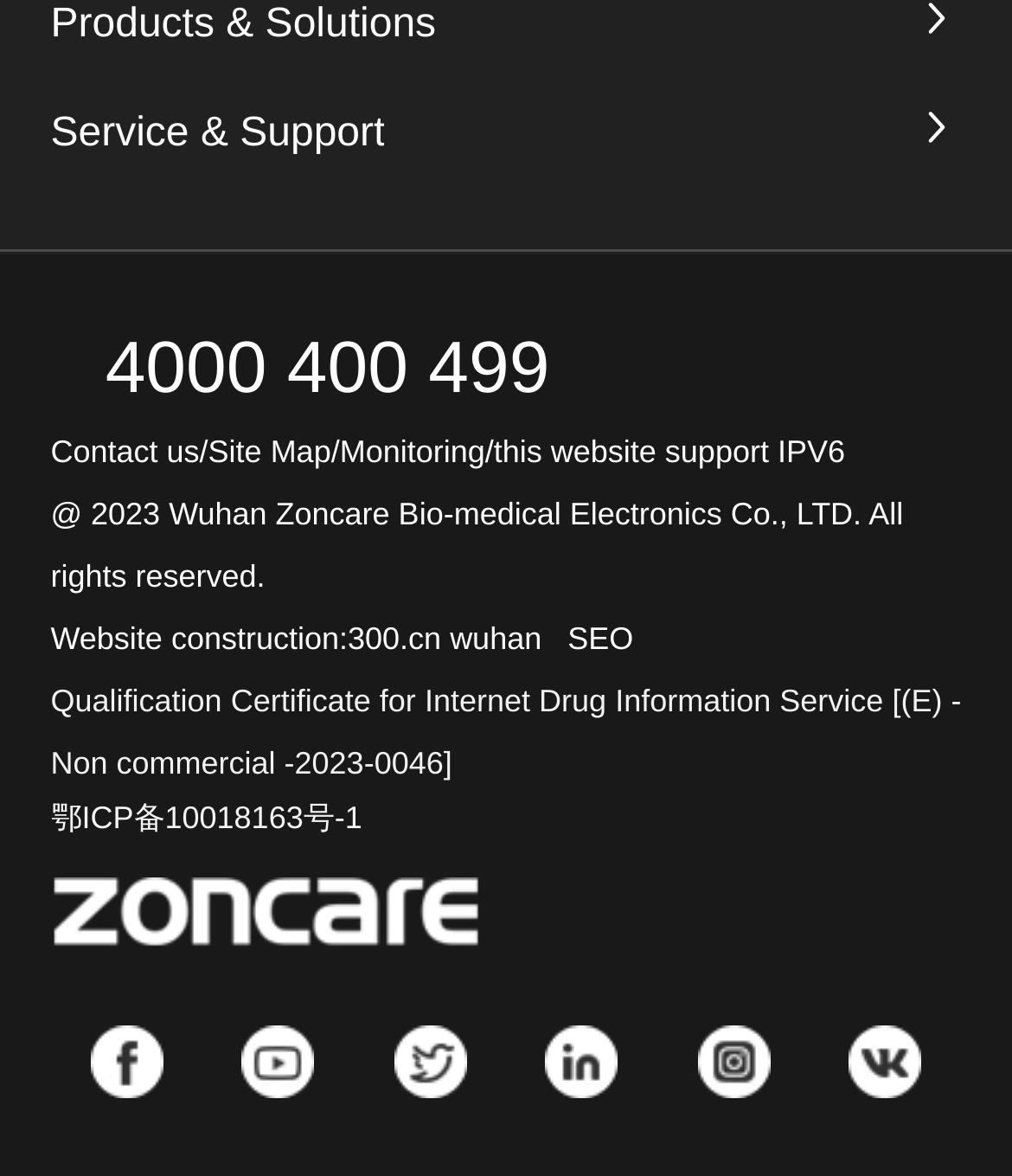Provide the bounding box coordinates in the format (top-left x, top-left y, bottom-right x, bottom-right y). All values are floating point numbers between 0 and 1. Determine the bounding box coordinate of the UI element described as: Service & Support

[0.05, 0.086, 0.381, 0.145]